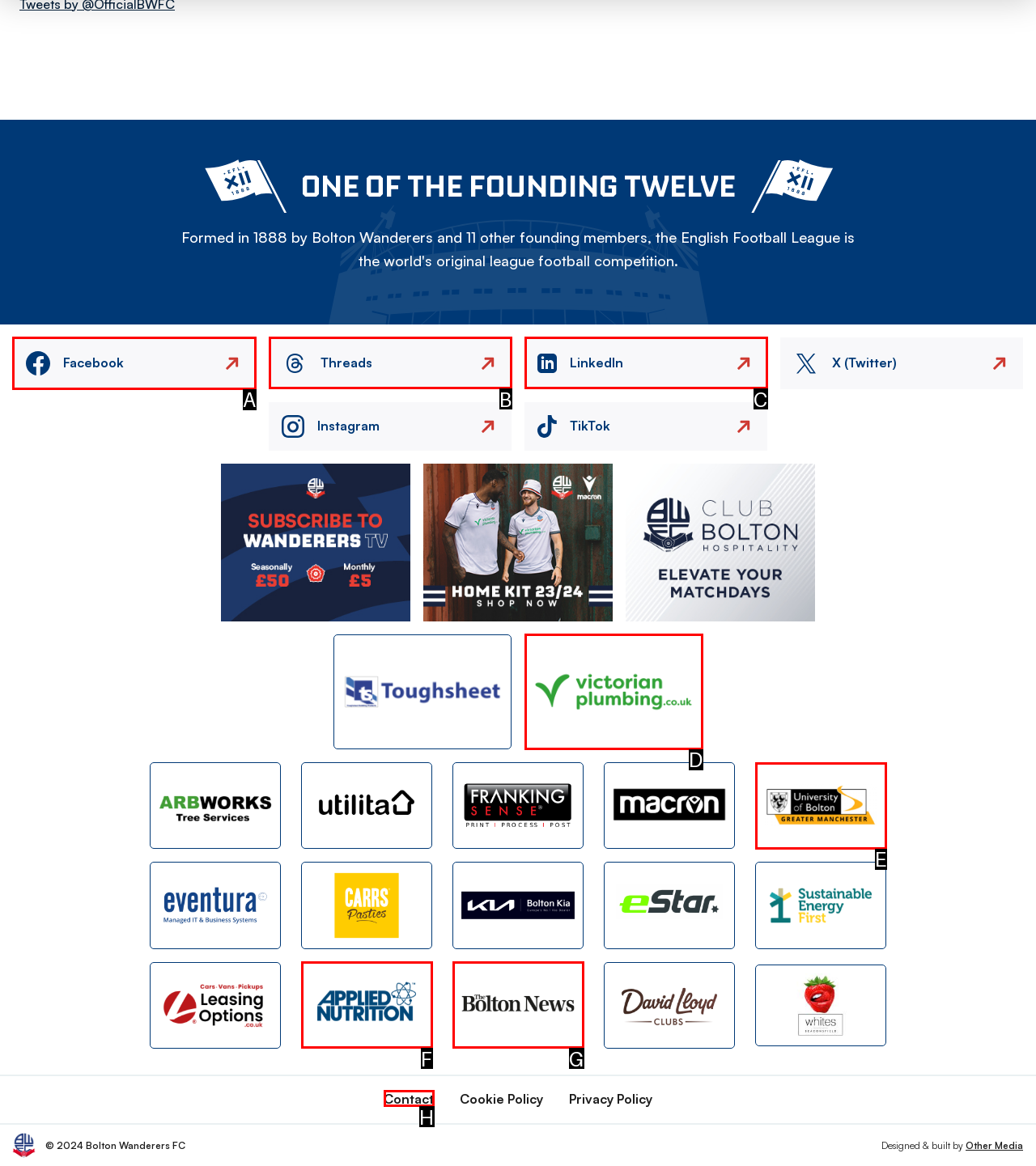Determine the letter of the UI element that you need to click to perform the task: Click on Facebook.
Provide your answer with the appropriate option's letter.

A